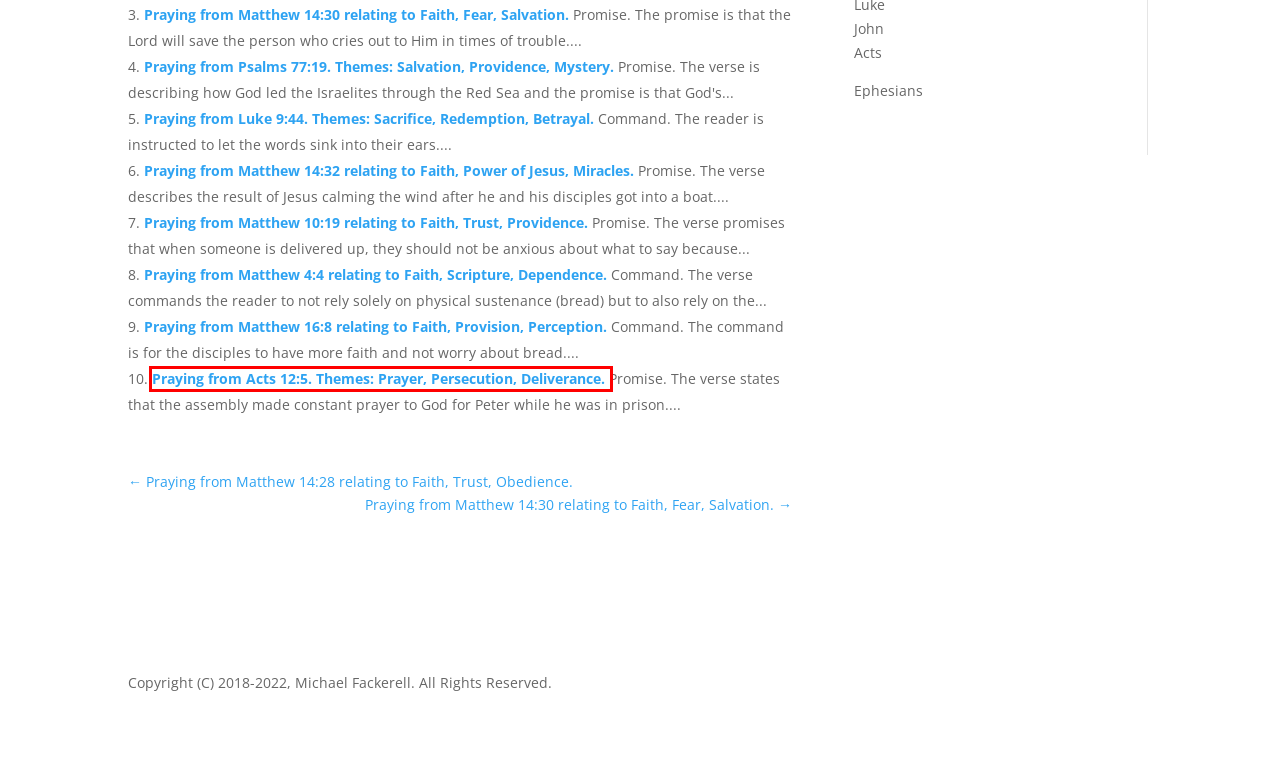Look at the screenshot of a webpage, where a red bounding box highlights an element. Select the best description that matches the new webpage after clicking the highlighted element. Here are the candidates:
A. Praying from Matthew 14:32 relating to Faith, Power of Jesus, Miracles. - Prayerz.org
B. Praying from Matthew 16:8 relating to Faith, Provision, Perception. - Prayerz.org
C. Praying from Psalms 77:19. Themes: Salvation, Providence, Mystery. - Prayerz.org
D. Praying from Luke 9:44. Themes: Sacrifice, Redemption, Betrayal. - Prayerz.org
E. Praying from Acts 12:5. Themes: Prayer, Persecution, Deliverance. - Prayerz.org
F. Praying from Matthew 14:30 relating to Faith, Fear, Salvation. - Prayerz.org
G. Praying from Matthew 10:19 relating to Faith, Trust, Providence. - Prayerz.org
H. Praying from Ephesians 1:2 relating to Grace, Peace, God's Fatherhood - Prayerz.org

E